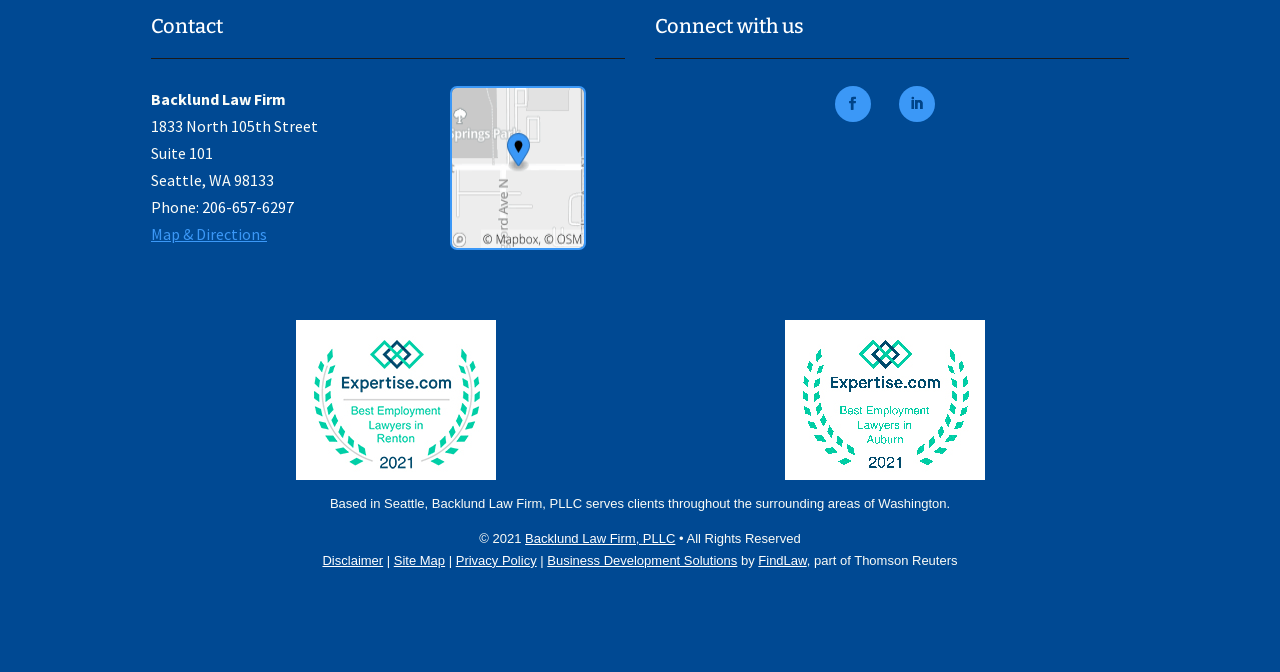Given the element description: "Follow", predict the bounding box coordinates of this UI element. The coordinates must be four float numbers between 0 and 1, given as [left, top, right, bottom].

[0.652, 0.128, 0.68, 0.182]